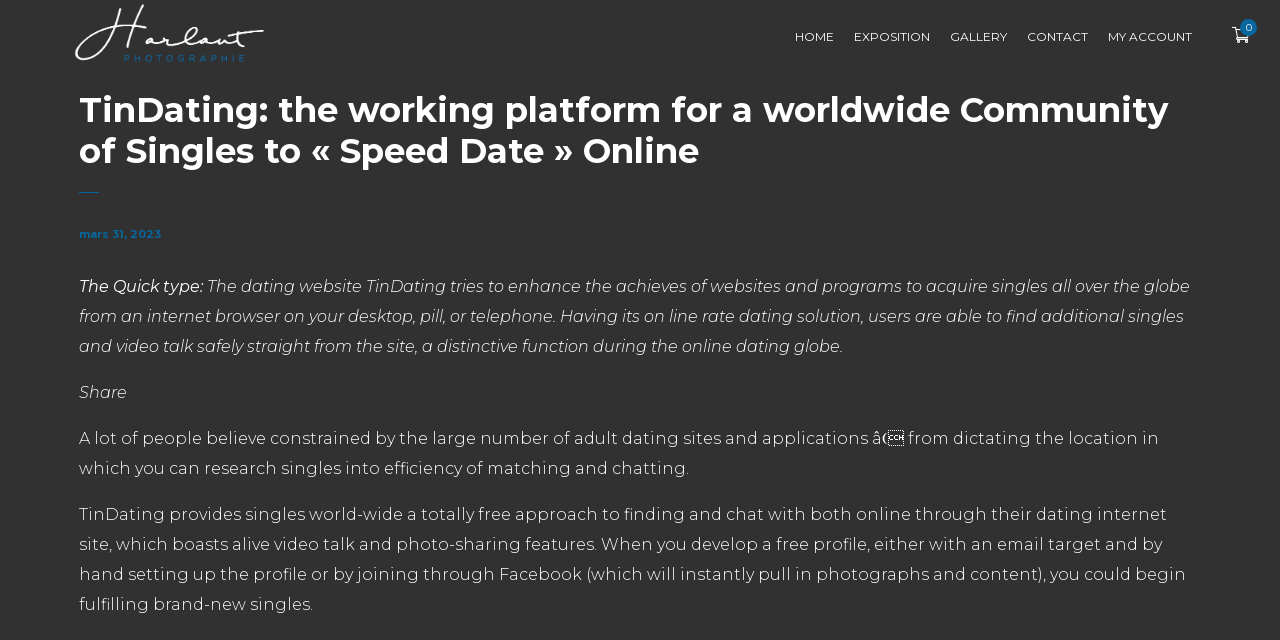What is the purpose of TinDating?
Could you give a comprehensive explanation in response to this question?

I found the answer by reading the text that describes TinDating as 'the working platform for a worldwide Community of Singles to « Speed Date » Online'. This suggests that the purpose of TinDating is to provide an online platform for singles to speed date.